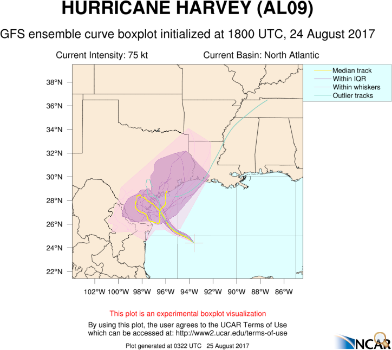Use a single word or phrase to respond to the question:
What do the whiskers extending from the pink shaded area illustrate?

range of predicted paths